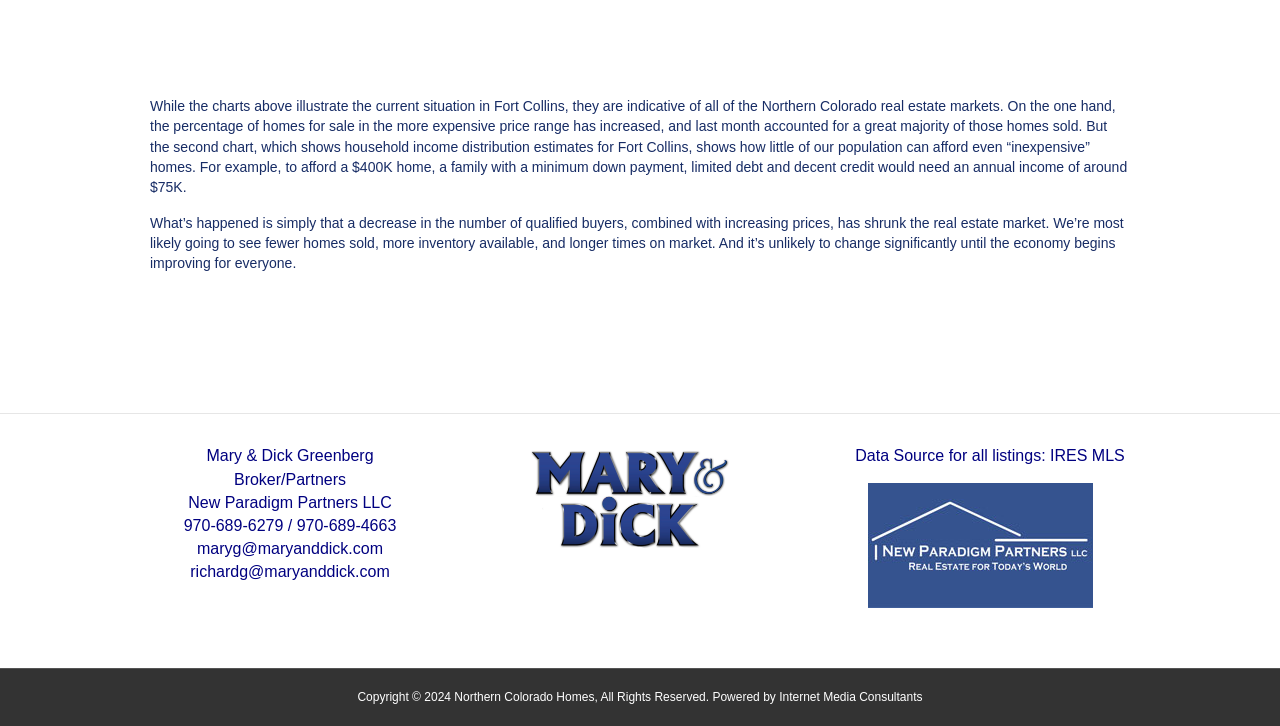Who are the authors of the article?
Answer the question based on the image using a single word or a brief phrase.

Mary & Dick Greenberg